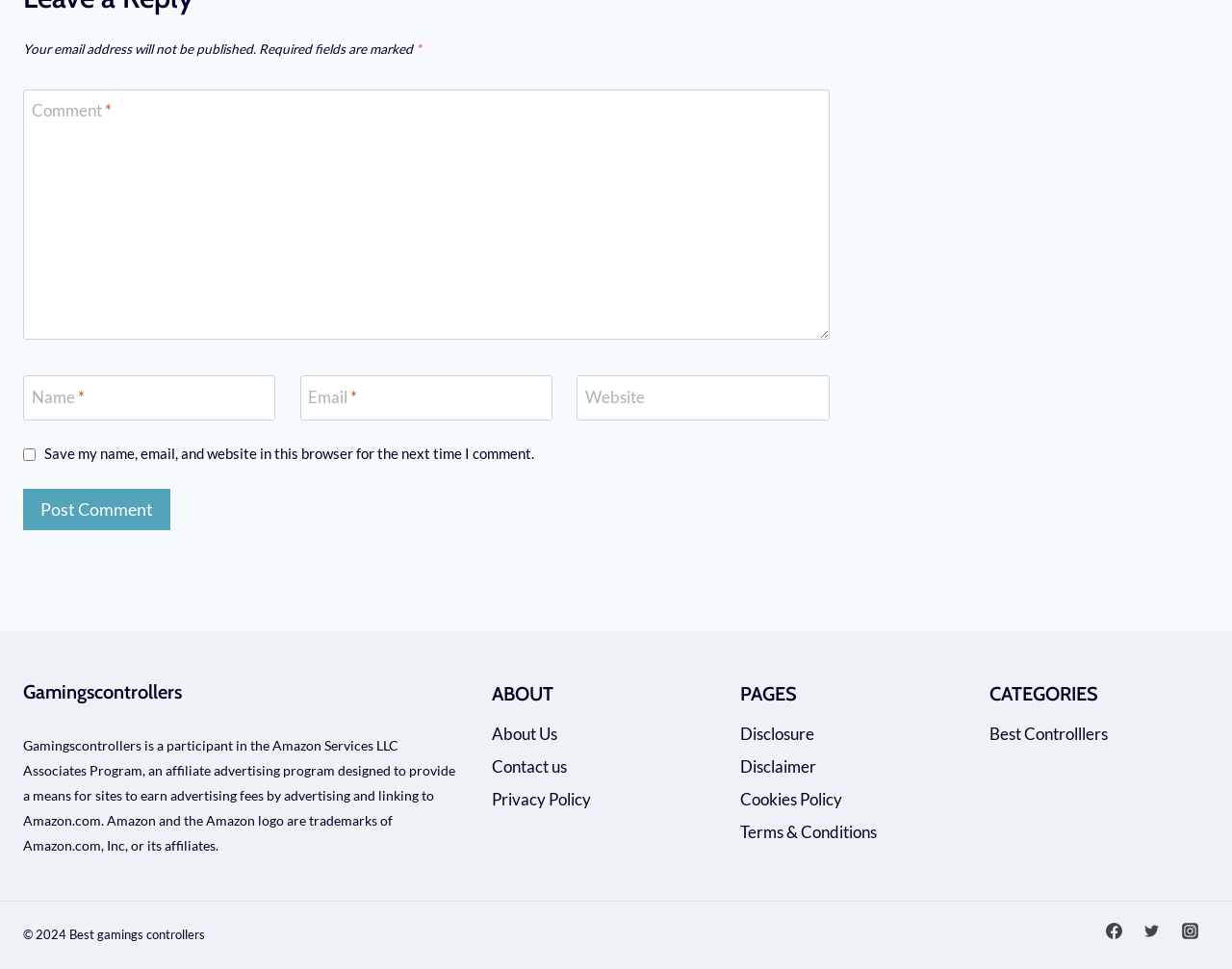What is the label of the first textbox?
Based on the image, respond with a single word or phrase.

Comment